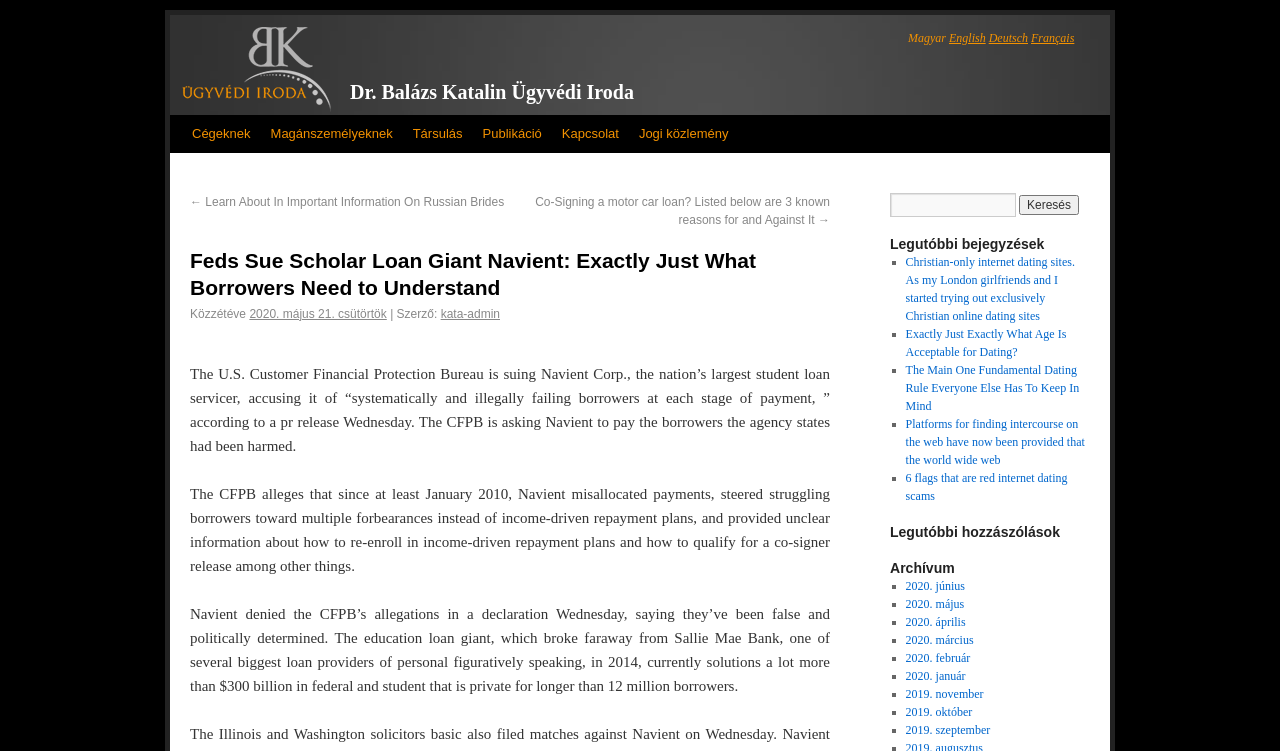Bounding box coordinates are specified in the format (top-left x, top-left y, bottom-right x, bottom-right y). All values are floating point numbers bounded between 0 and 1. Please provide the bounding box coordinate of the region this sentence describes: 2020. május 21. csütörtök

[0.195, 0.408, 0.302, 0.427]